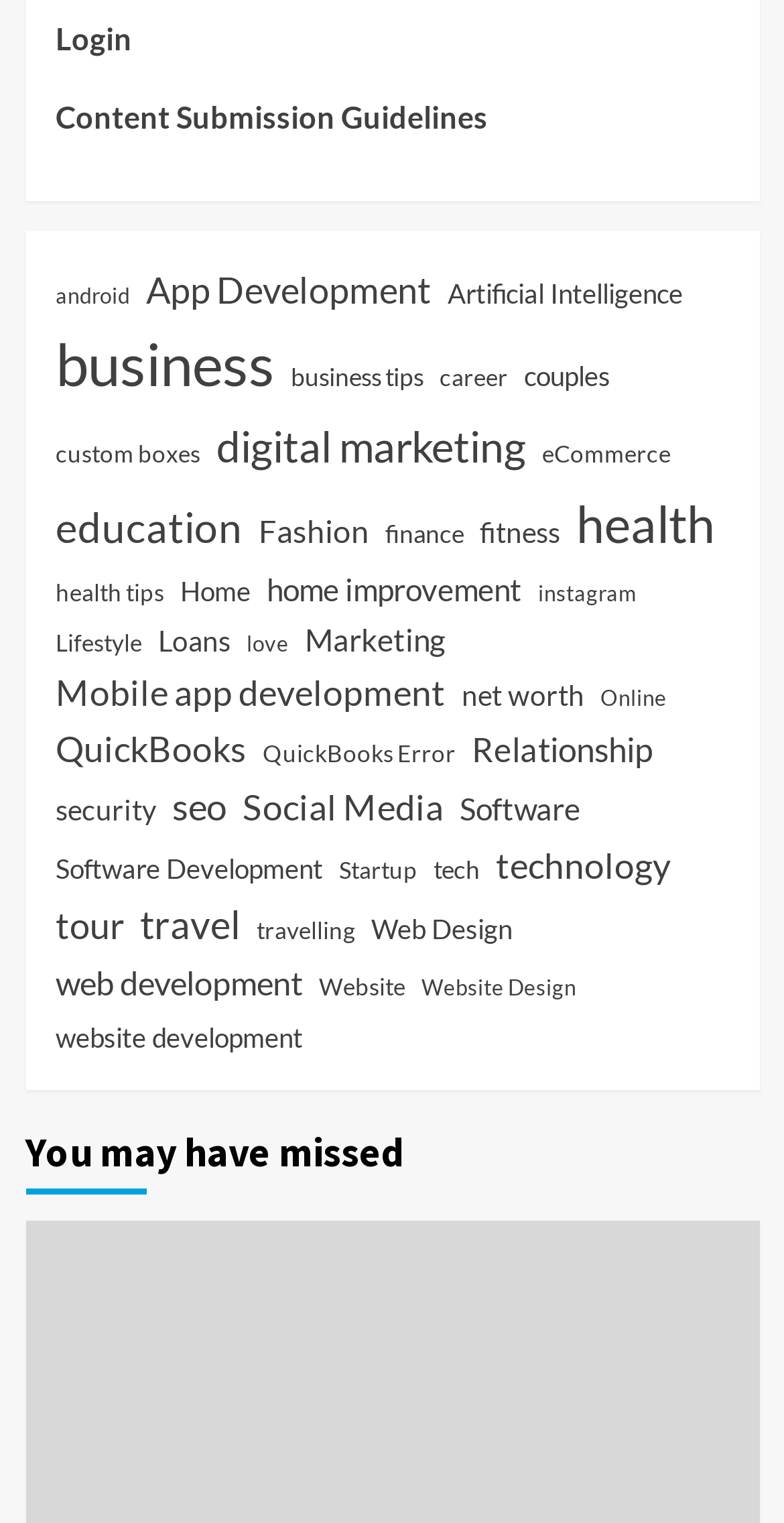How many categories are related to technology?
Please provide a comprehensive answer to the question based on the webpage screenshot.

I searched the list of categories and found that there are five categories related to technology, including 'tech', 'technology', 'Software', 'Software Development', and 'Web Design'.